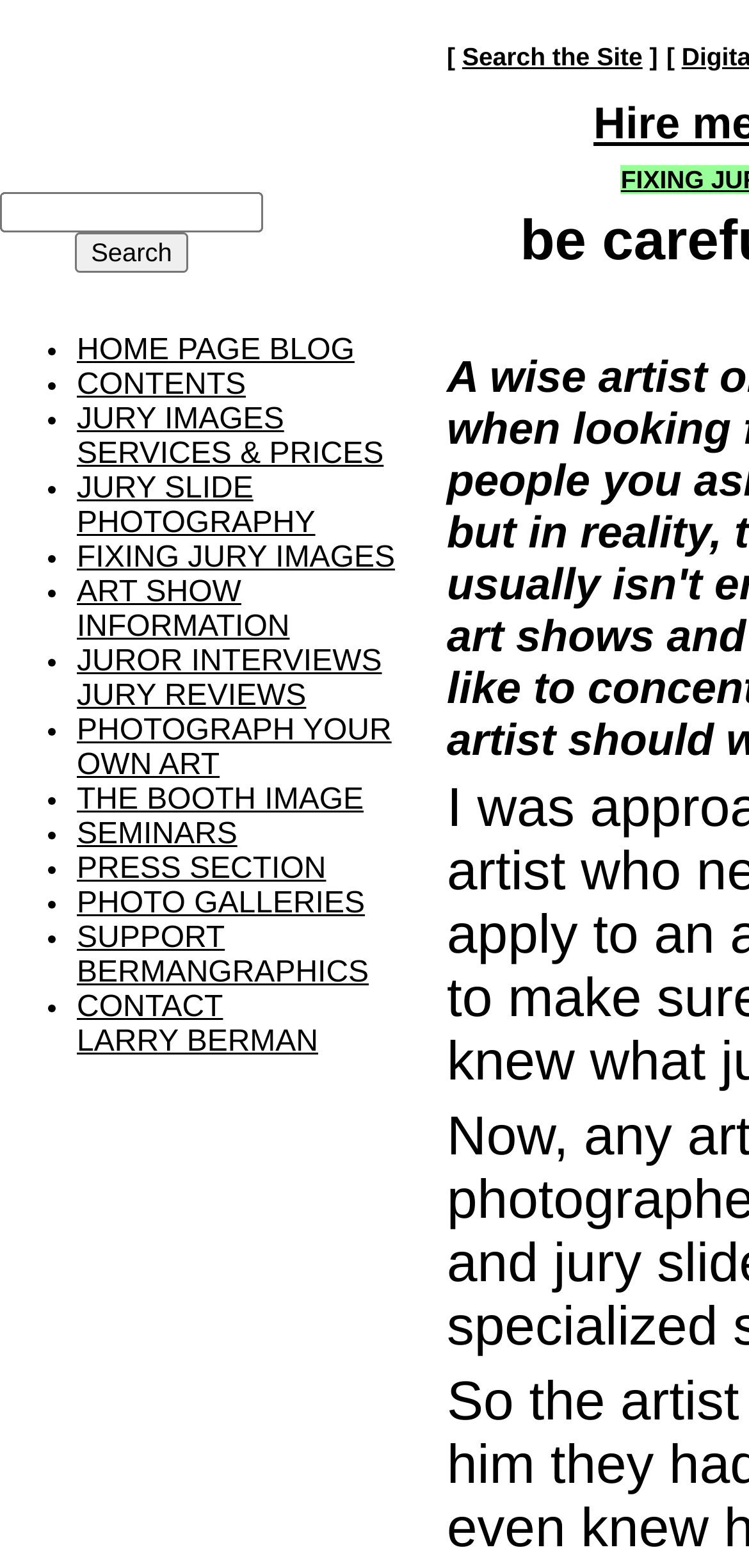Examine the image carefully and respond to the question with a detailed answer: 
Are there any other ways to search the site besides the search bar?

Besides the search bar at the top of the webpage, there is another link to search the site at the bottom of the webpage. This provides an alternative way for users to search the site, in case they miss the search bar at the top.